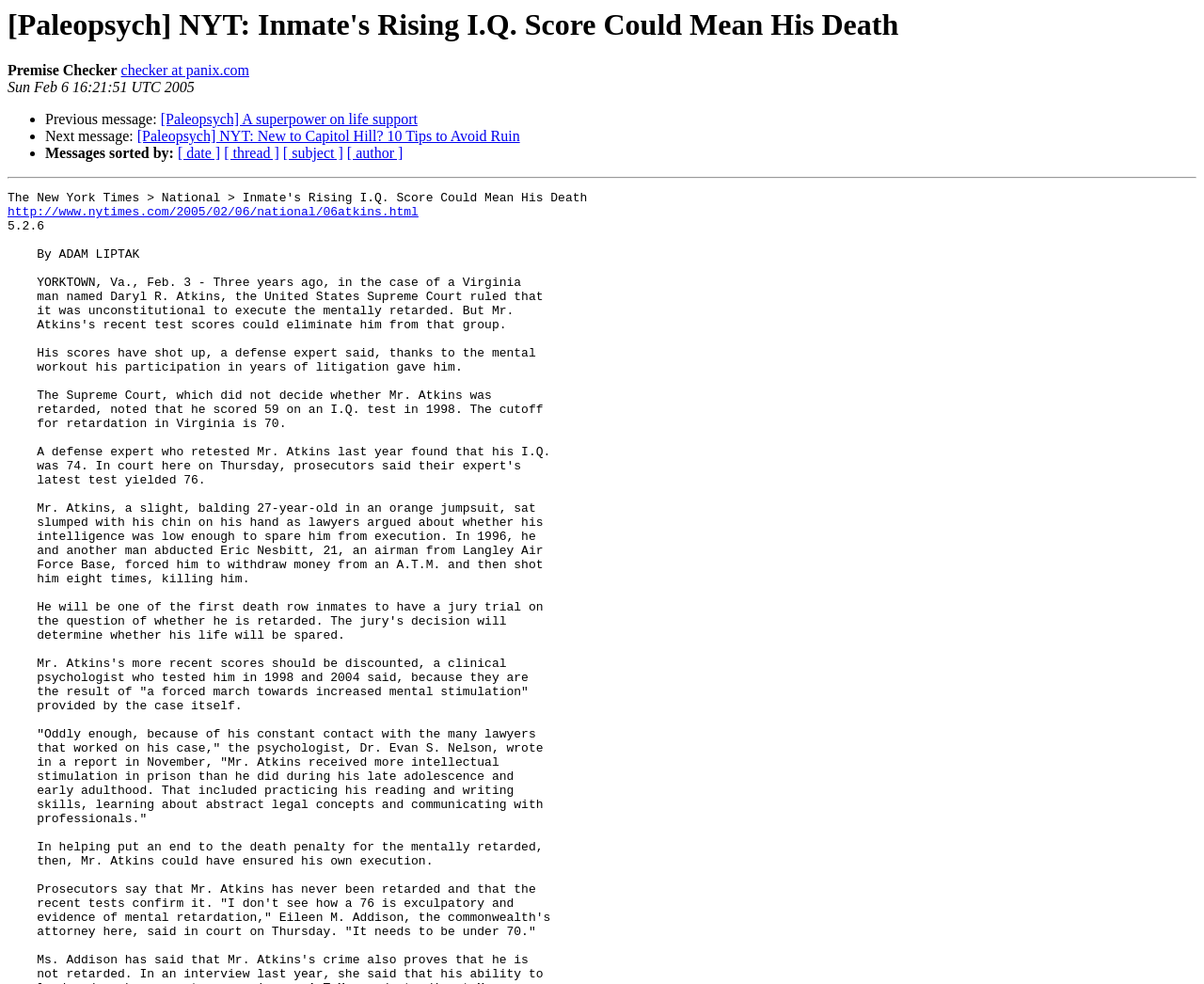Provide a thorough description of this webpage.

The webpage appears to be a forum or discussion board, with a focus on a specific topic or article. At the top, there is a heading that reads "[Paleopsych] NYT: Inmate's Rising I.Q. Score Could Mean His Death", which is also the title of the webpage. Below the heading, there is a static text "Premise Checker" followed by a link to "checker at panix.com". 

To the right of the static text, there is a timestamp "Sun Feb 6 16:21:51 UTC 2005". Below the timestamp, there is a list of links and static texts, each preceded by a bullet point. The list includes links to previous and next messages, as well as links to other topics or articles, such as "[Paleopsych] A superpower on life support" and "[Paleopsych] NYT: New to Capitol Hill? 10 Tips to Avoid Ruin". 

Further down, there is a section with links to sort messages by different criteria, including date, thread, subject, and author. Below this section, there is a horizontal separator line. Finally, at the bottom, there is a link to an article on the New York Times website, titled "http://www.nytimes.com/2005/02/06/national/06atkins.html".